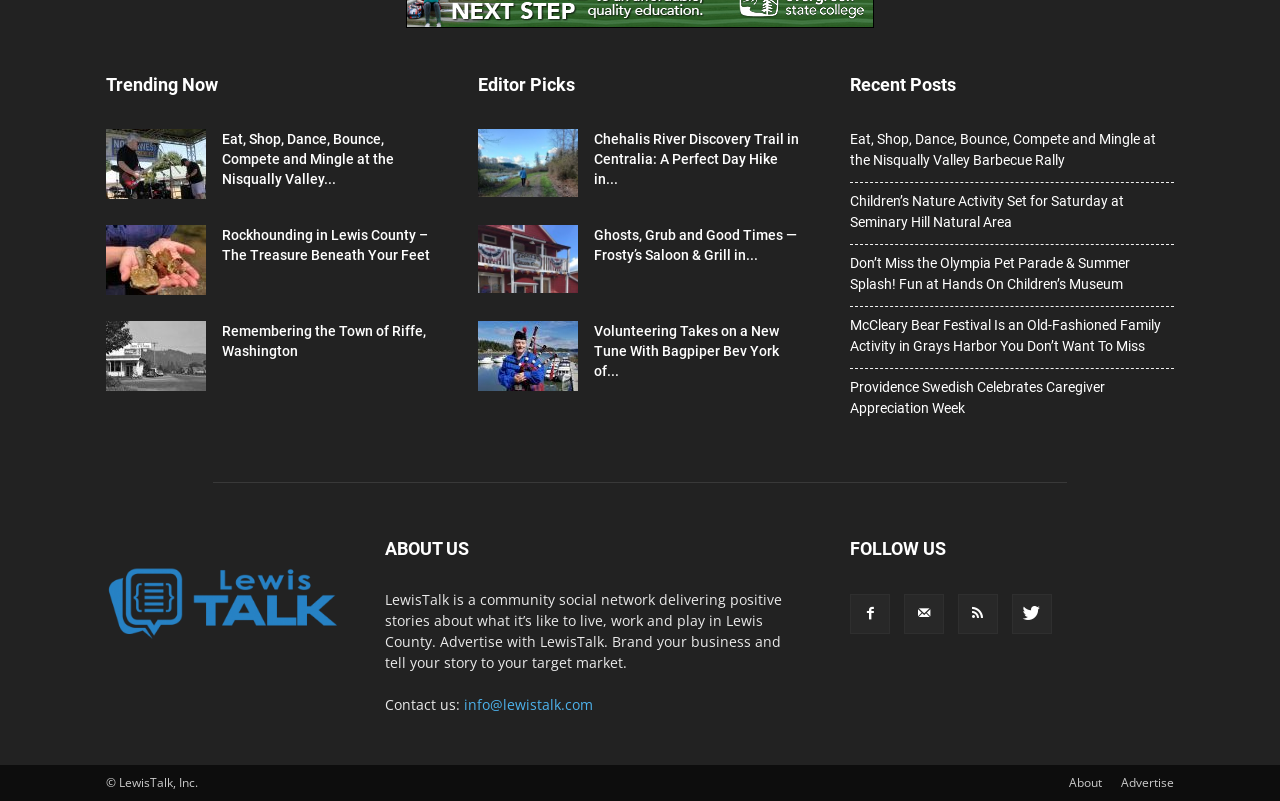What is the title of the first trending topic?
Based on the image content, provide your answer in one word or a short phrase.

Nisqually Valley Barbecue Rally